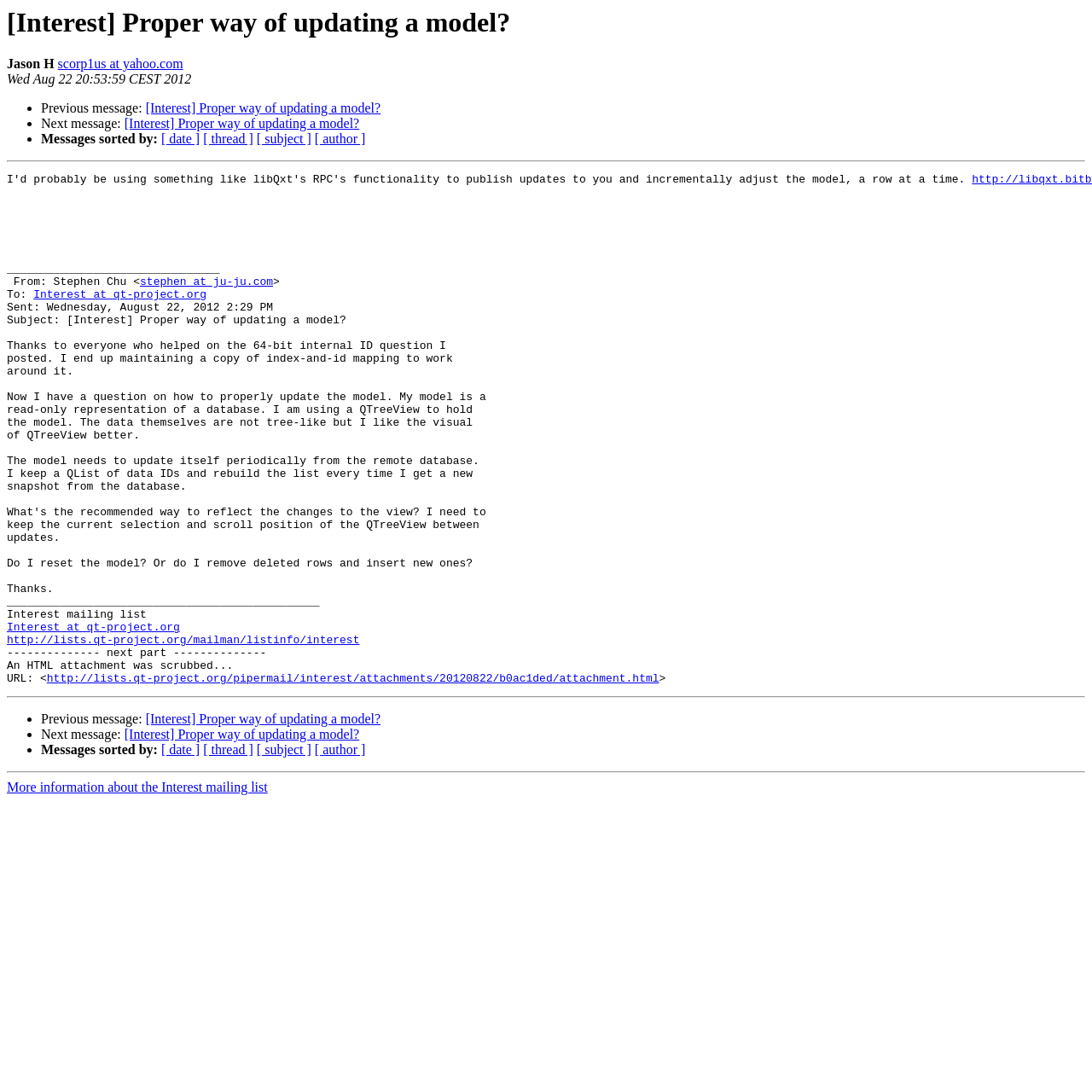Please find the bounding box coordinates of the element that must be clicked to perform the given instruction: "Explore 'What is photojournalism and photography?'". The coordinates should be four float numbers from 0 to 1, i.e., [left, top, right, bottom].

None